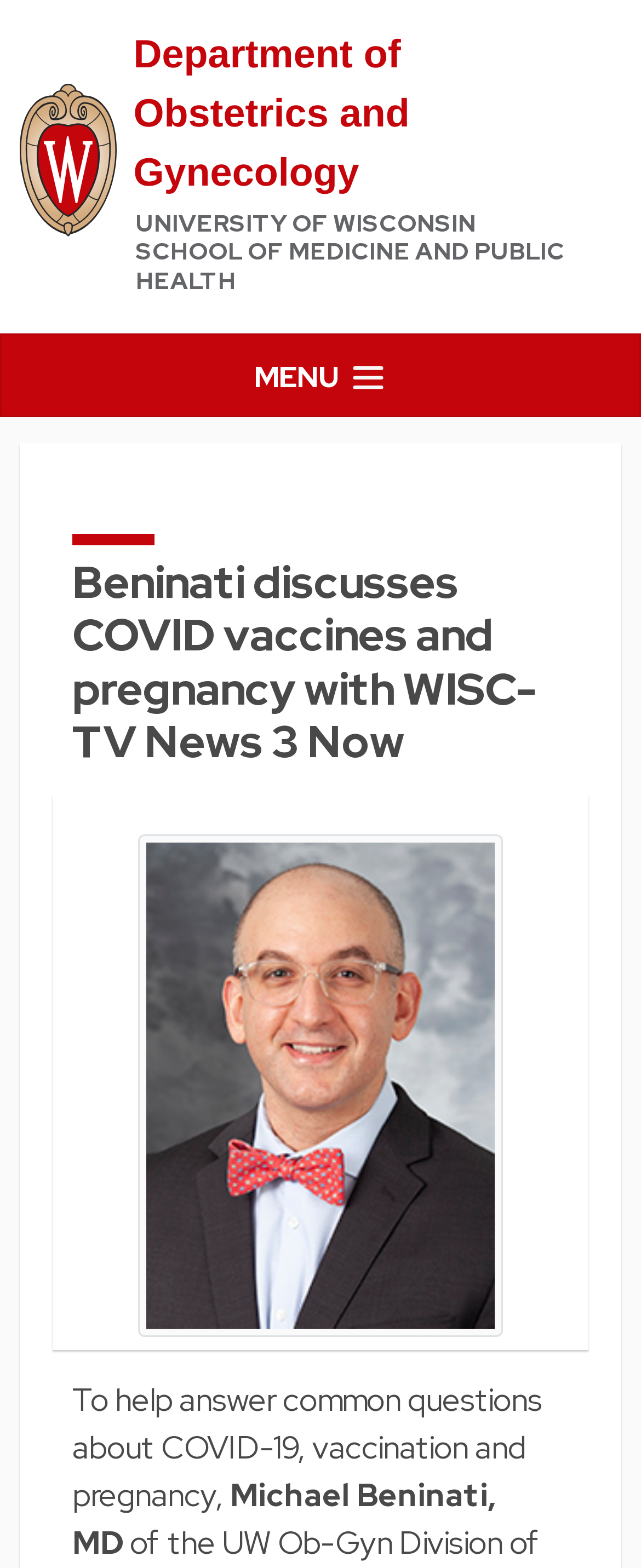Identify and provide the title of the webpage.

Beninati discusses COVID vaccines and pregnancy with WISC-TV News 3 Now